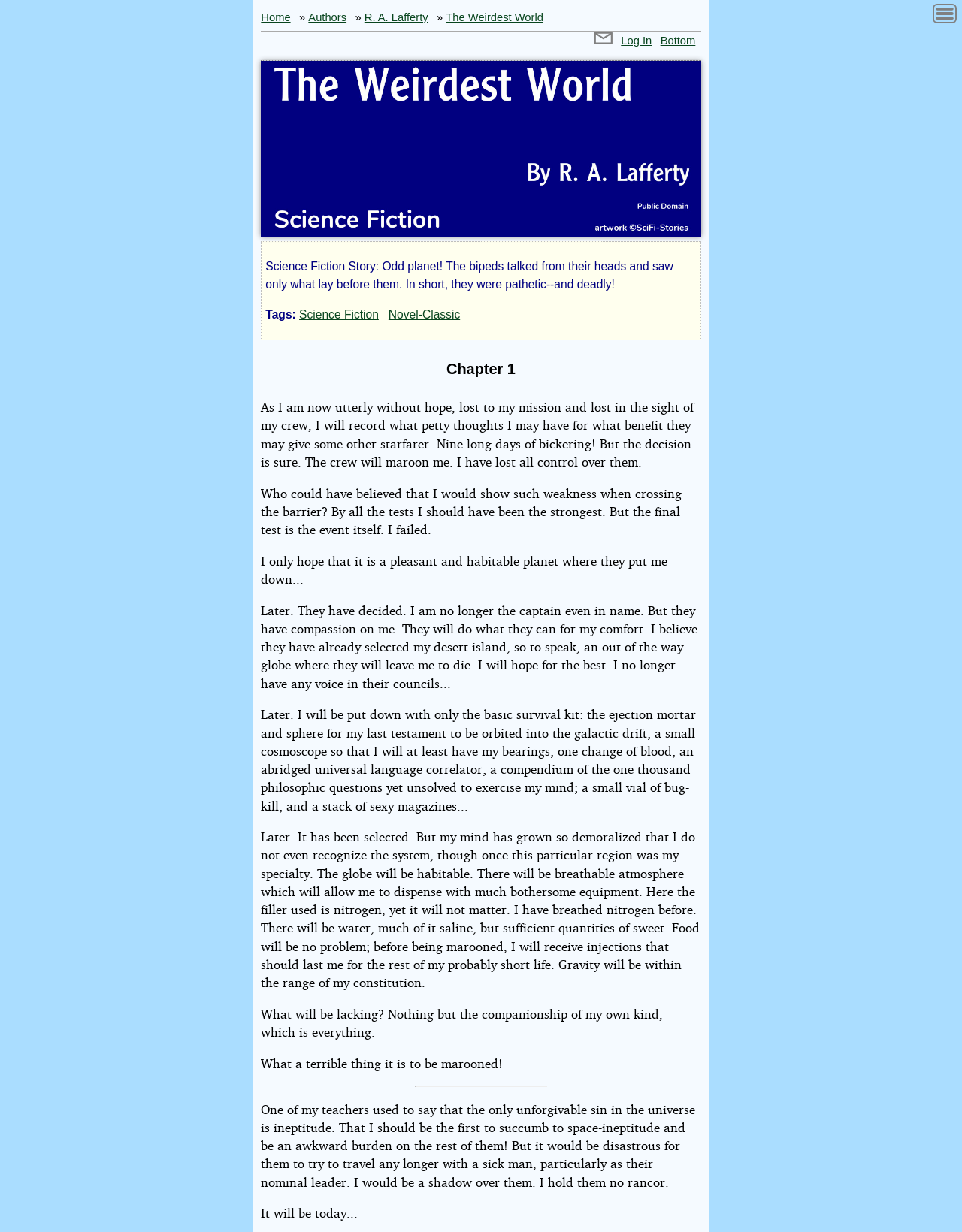Who is the author of this science fiction story?
Please ensure your answer is as detailed and informative as possible.

I found the answer by looking at the header section of the webpage, where it says 'The Weirdest World by R. A. Lafferty'. This indicates that R. A. Lafferty is the author of this science fiction story.